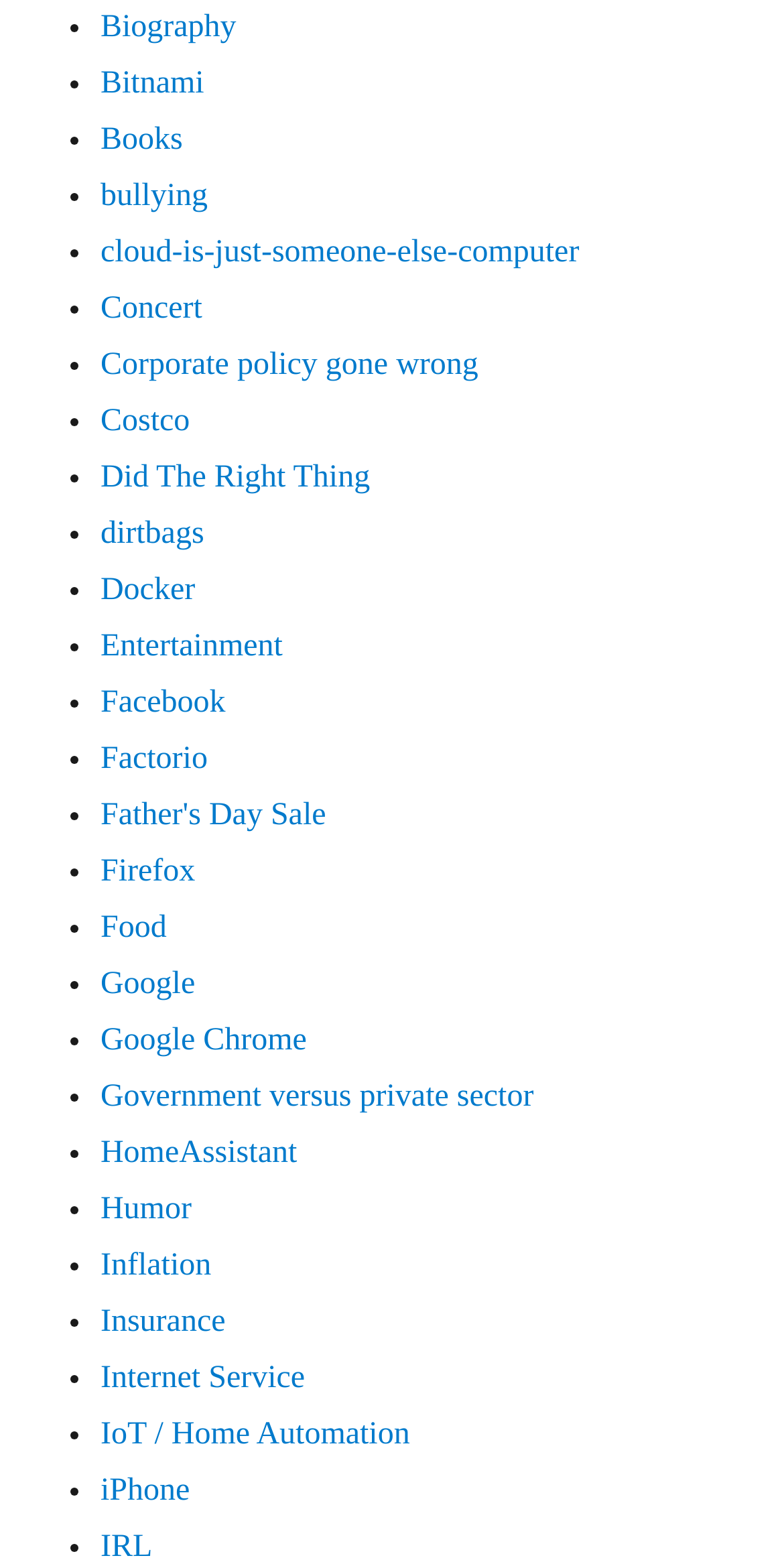What is the theme of the links on the webpage?
Give a single word or phrase as your answer by examining the image.

Various topics